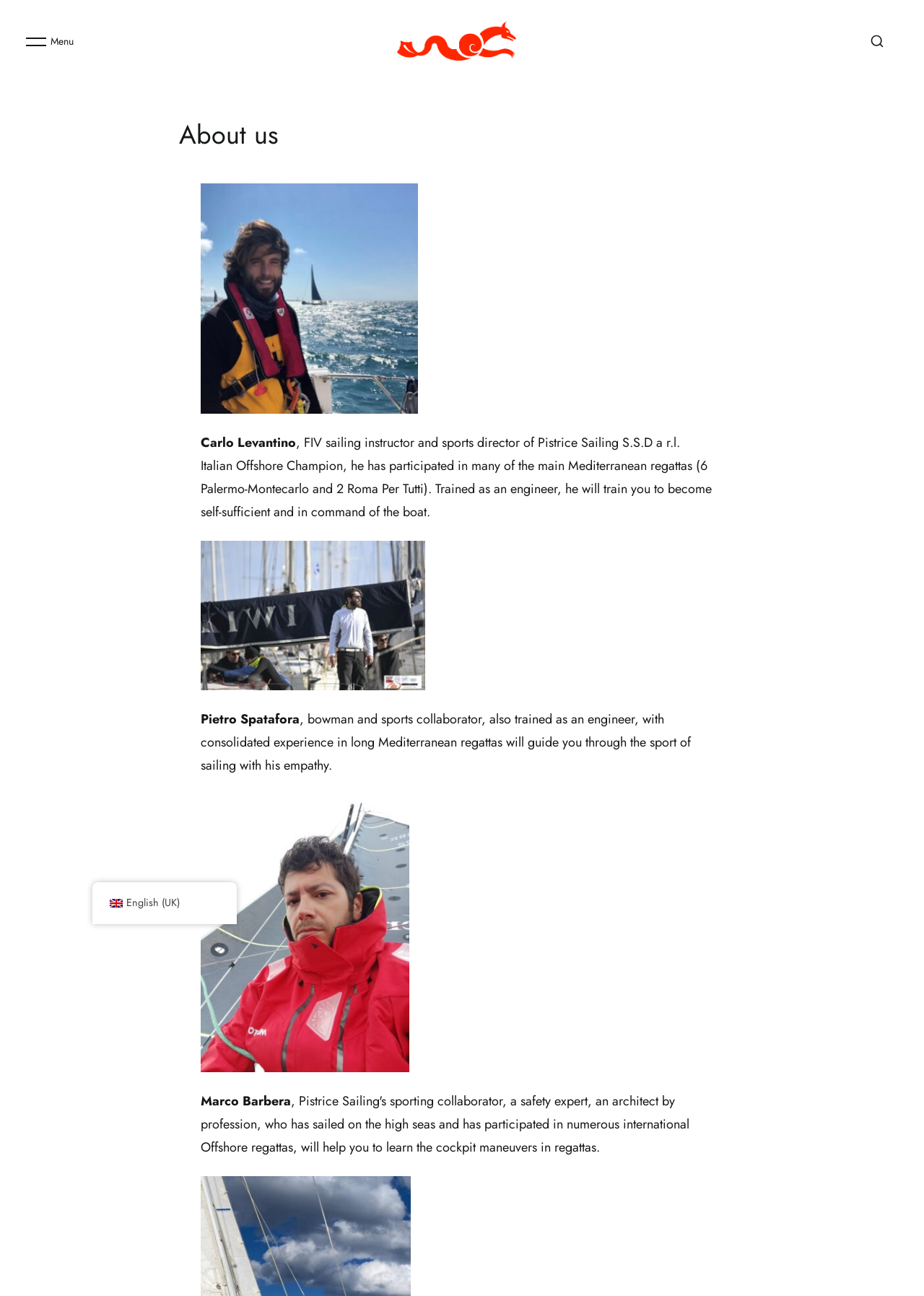Locate the bounding box coordinates of the UI element described by: "alt="Pistrice Sailing Offshore School"". Provide the coordinates as four float numbers between 0 and 1, formatted as [left, top, right, bottom].

[0.429, 0.017, 0.559, 0.047]